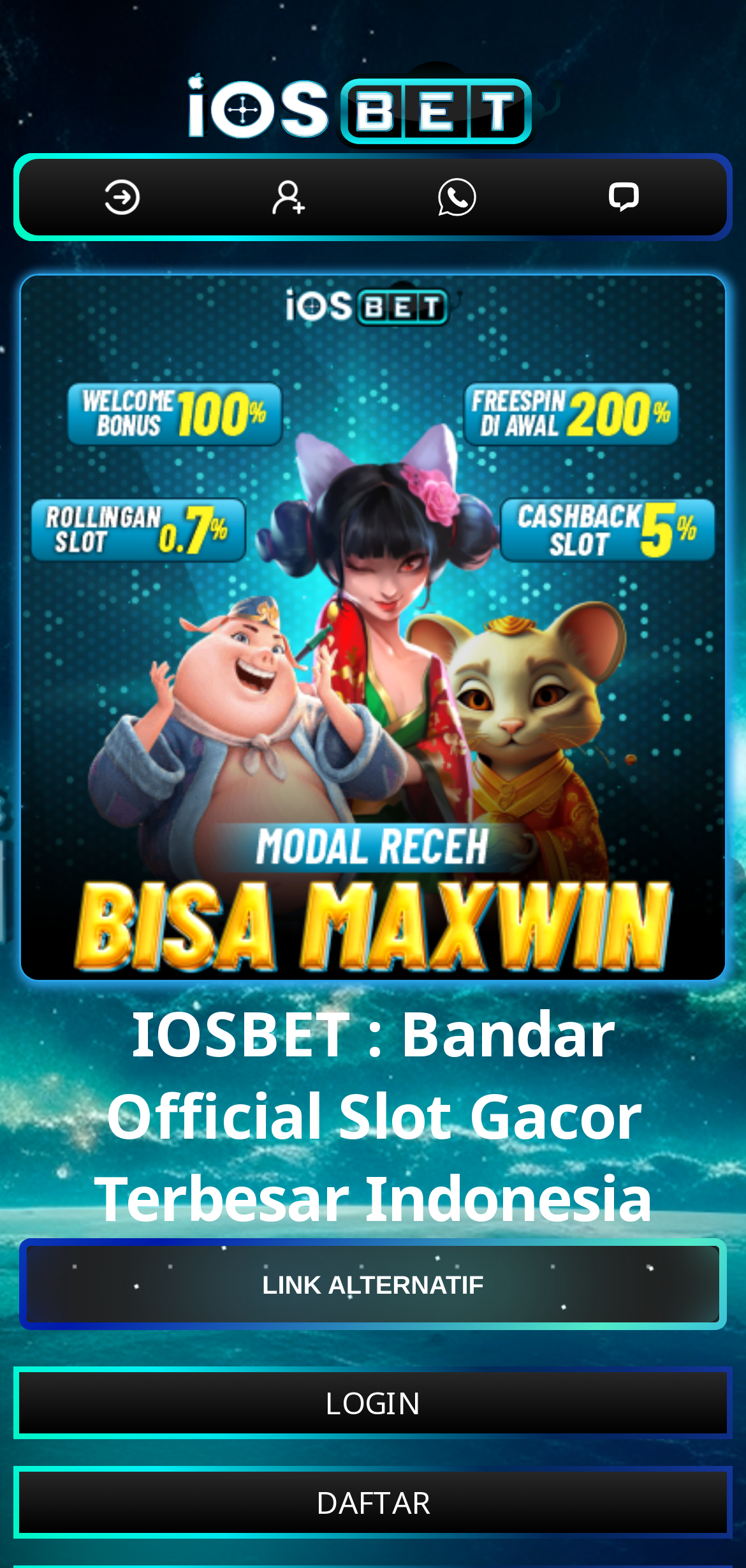What is the text of the second link from the top?
Use the image to give a comprehensive and detailed response to the question.

The second link from the top has the text 'LINK ALTERNATIF', which is a link element with a bounding box of [0.026, 0.79, 0.974, 0.848].